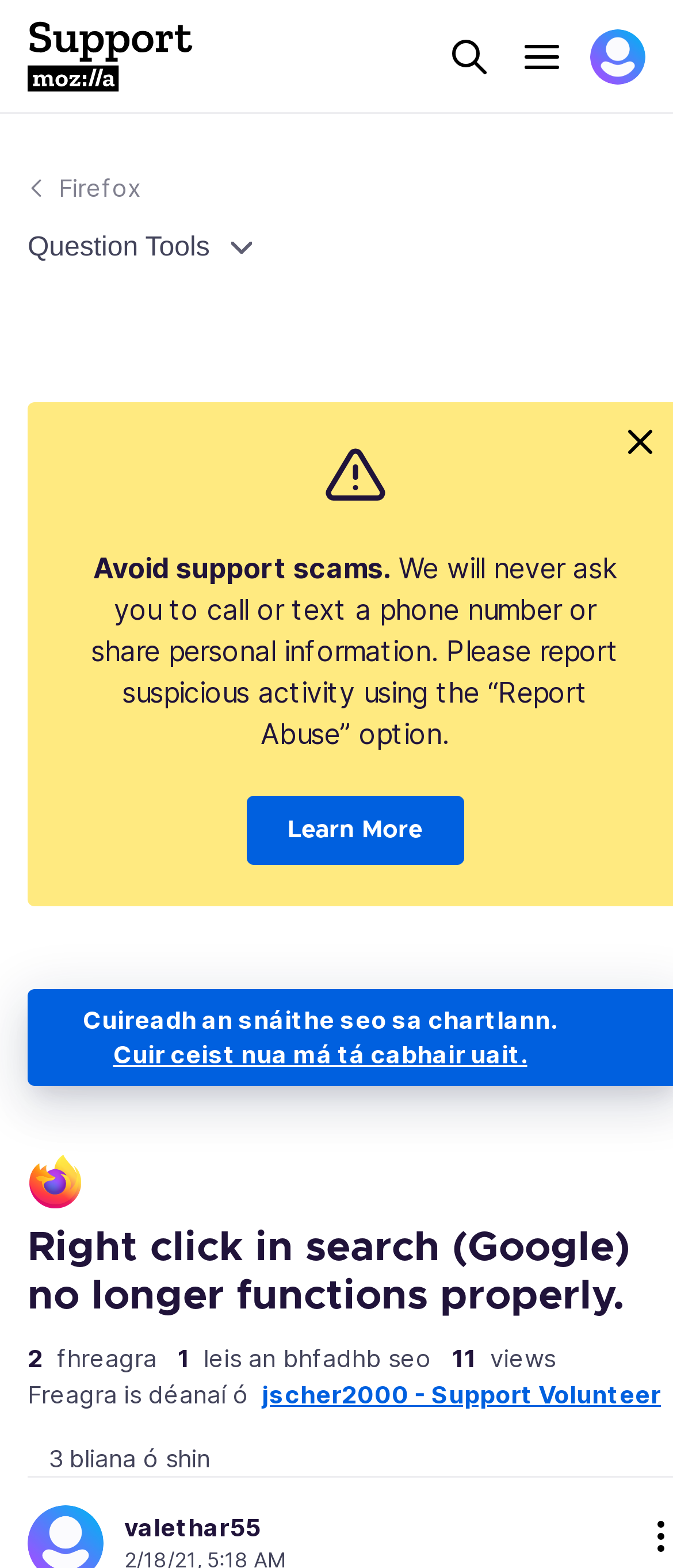Could you locate the bounding box coordinates for the section that should be clicked to accomplish this task: "Click the Question Tools button".

[0.041, 0.149, 0.959, 0.169]